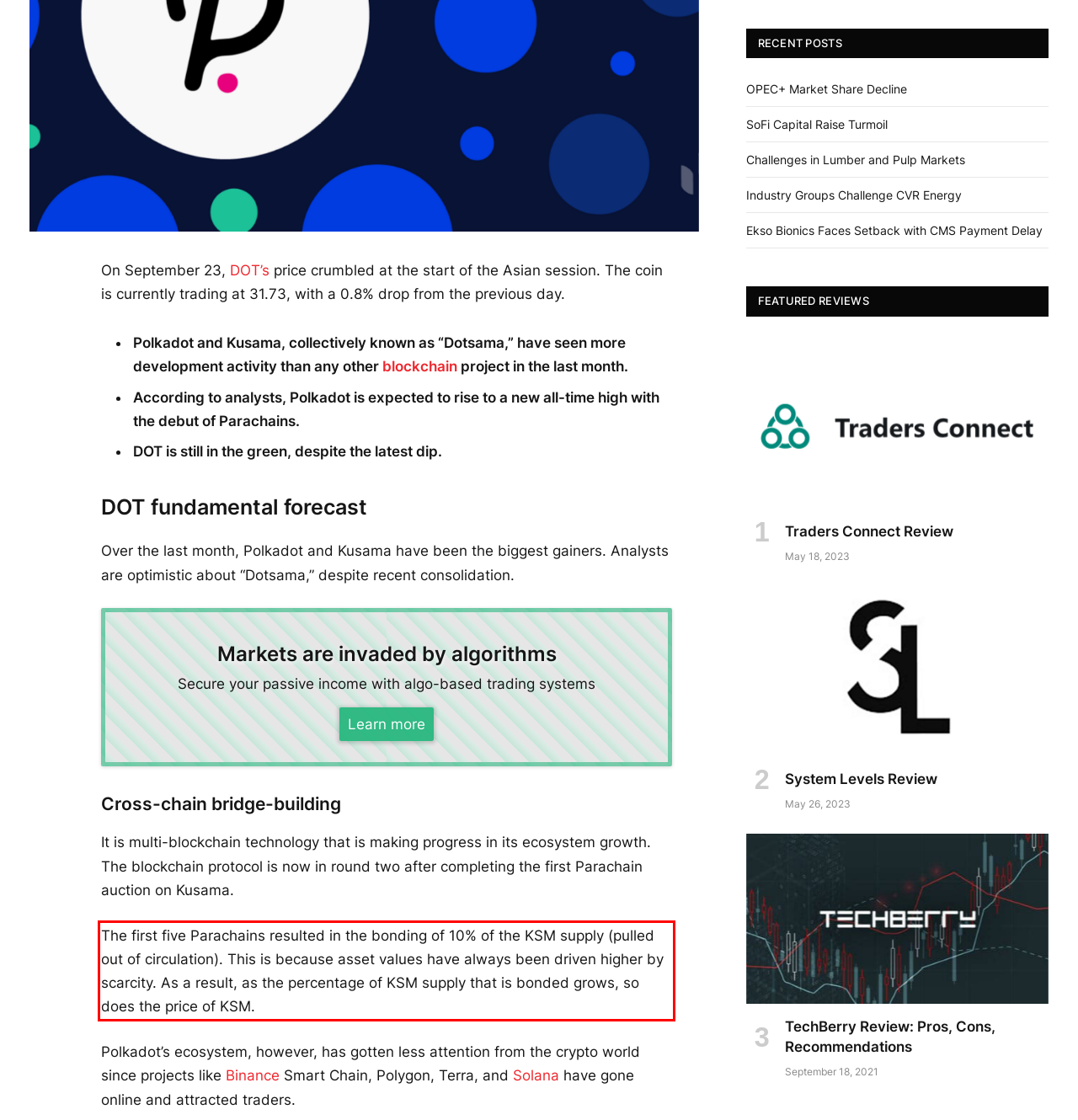Using the provided screenshot of a webpage, recognize the text inside the red rectangle bounding box by performing OCR.

The first five Parachains resulted in the bonding of 10% of the KSM supply (pulled out of circulation). This is because asset values have always been driven higher by scarcity. As a result, as the percentage of KSM supply that is bonded grows, so does the price of KSM.